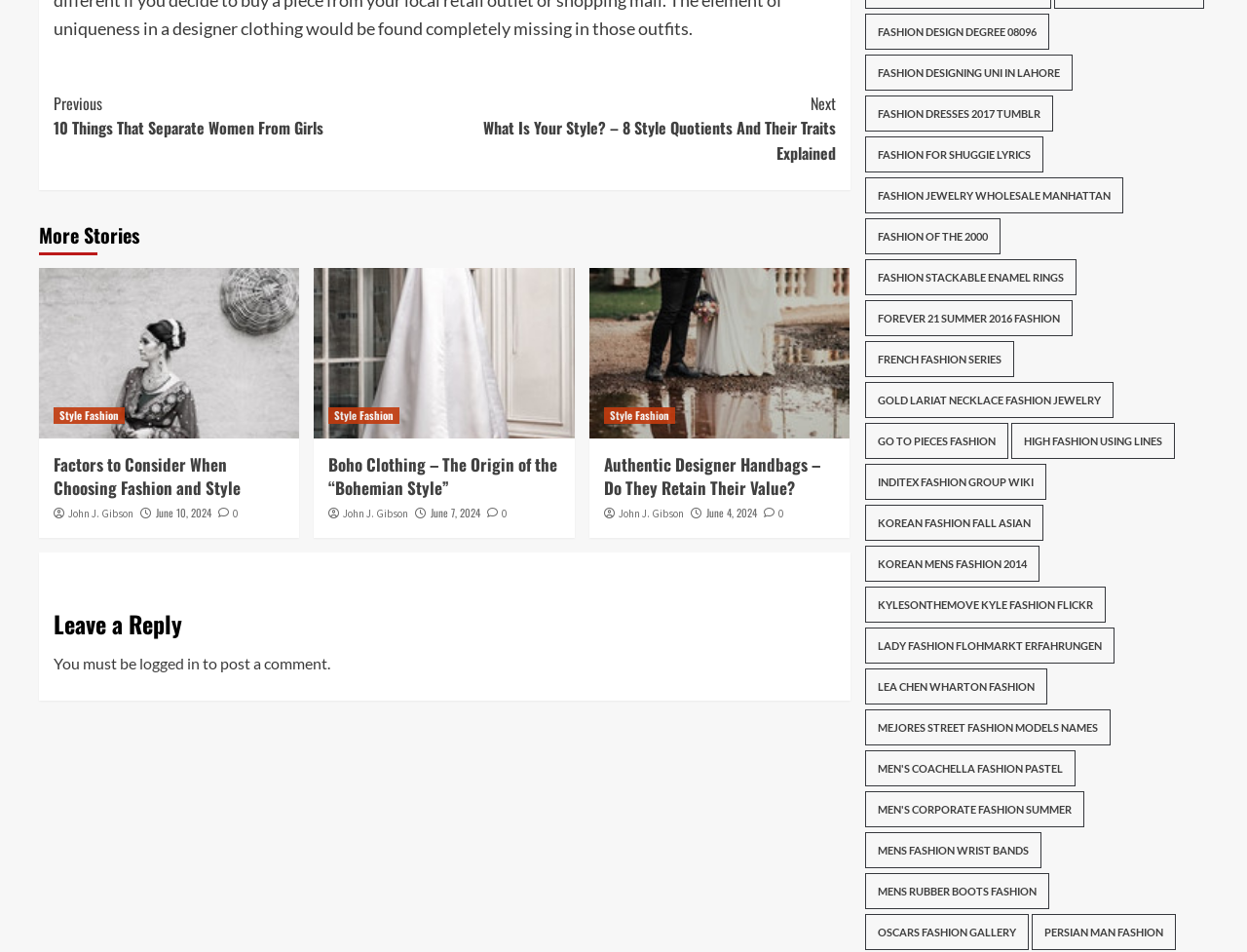Can you specify the bounding box coordinates of the area that needs to be clicked to fulfill the following instruction: "Click on 'Continue Reading'"?

[0.043, 0.086, 0.67, 0.185]